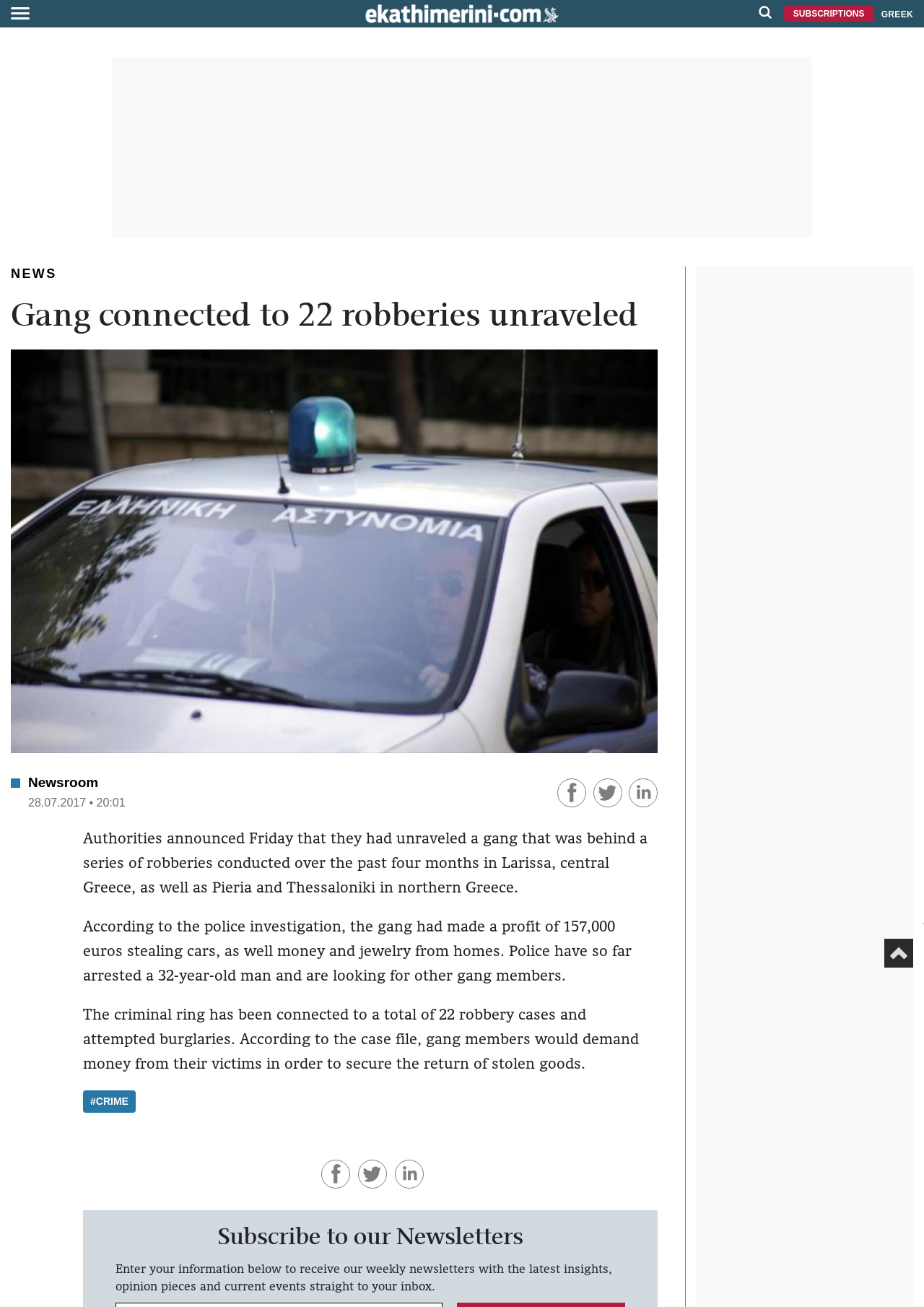How many social media sharing options are available?
Give a detailed and exhaustive answer to the question.

There are three social media sharing options available, which are 'Κοινοποίηση στο facebook', 'Share on Twitter', and 'Share on Linkedin'. These options are located at the bottom of the webpage, with corresponding images and links.